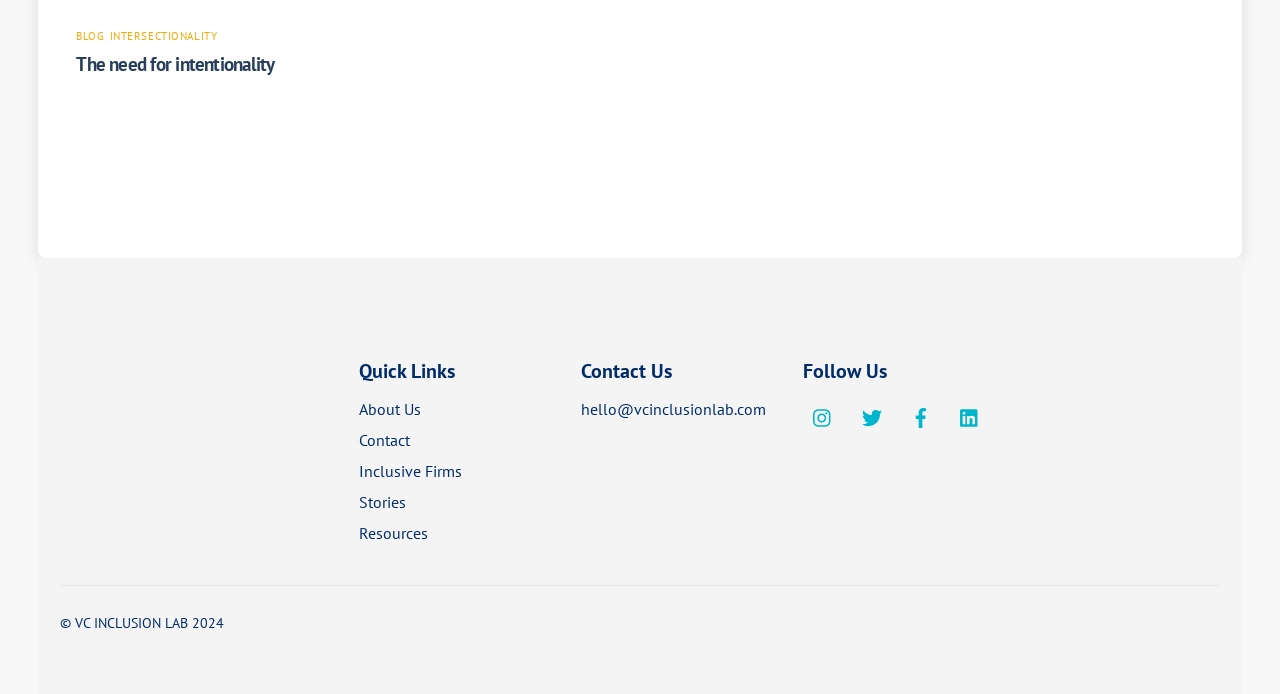What year is the copyright of the webpage?
Answer the question with as much detail as possible.

The copyright year of the webpage can be found at the bottom of the webpage, where it is written as '© 2024'.